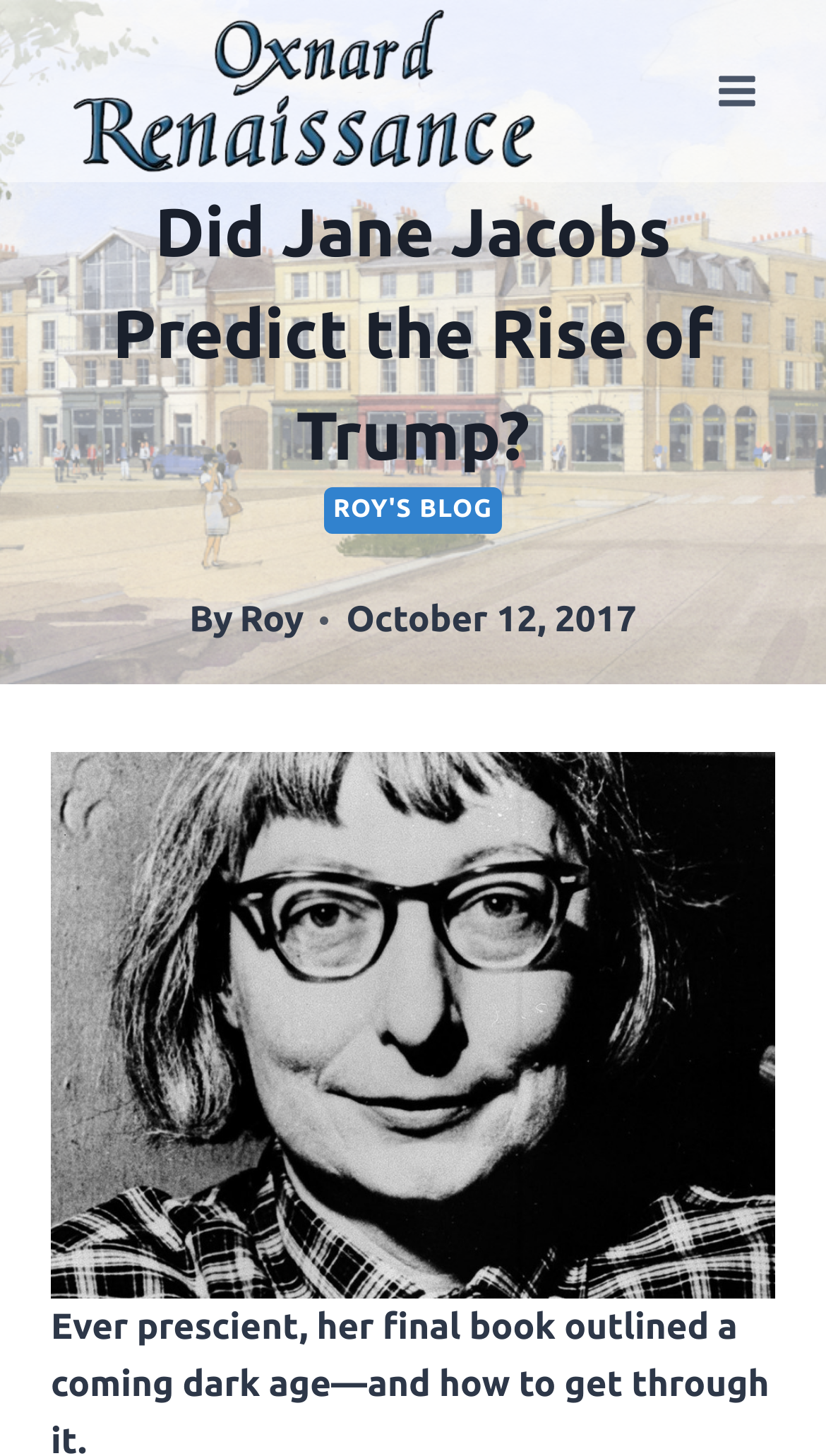Give a concise answer using only one word or phrase for this question:
Who wrote the blog post?

Roy